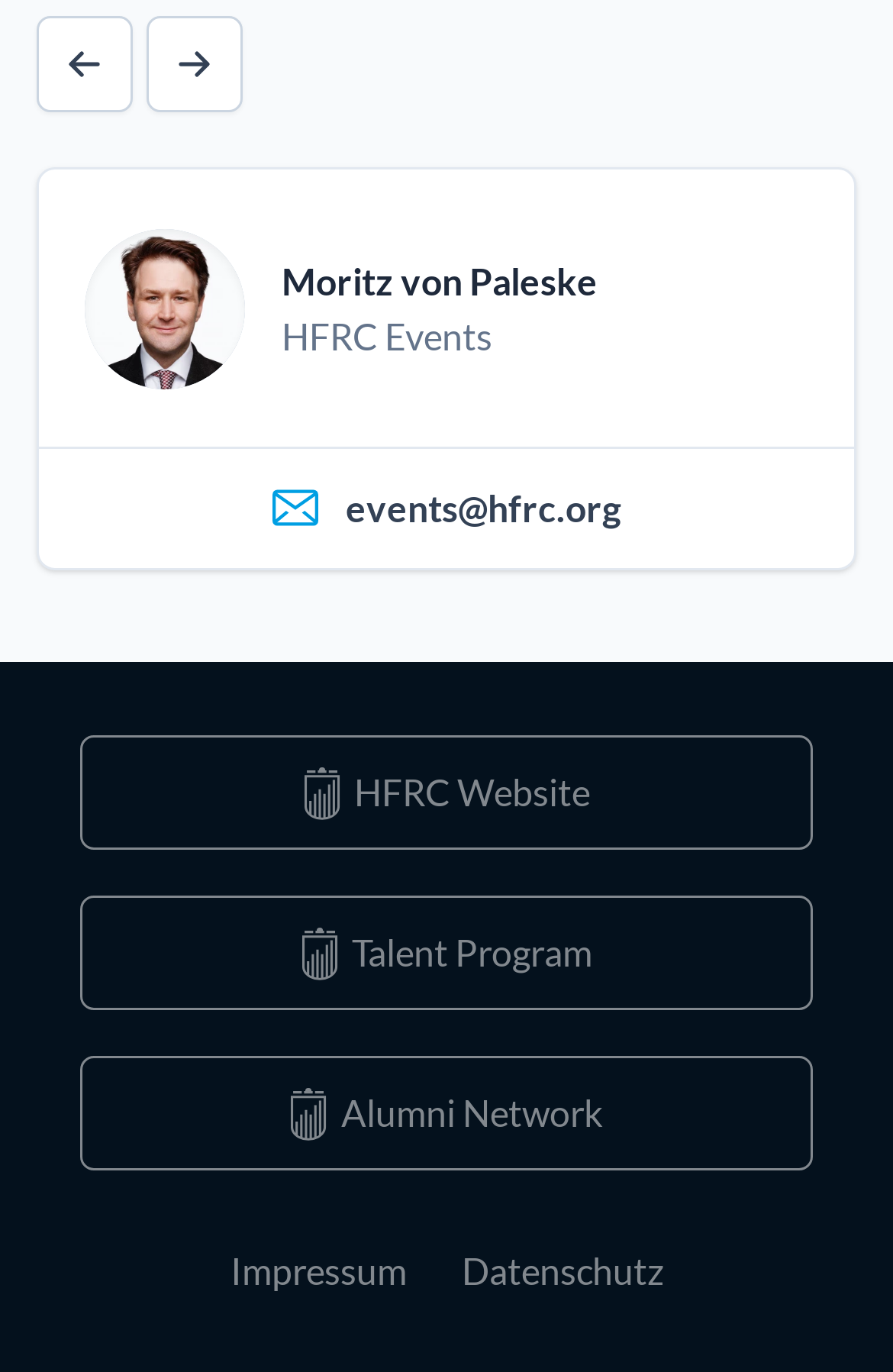Please find the bounding box coordinates of the element that needs to be clicked to perform the following instruction: "Click the previous contact button". The bounding box coordinates should be four float numbers between 0 and 1, represented as [left, top, right, bottom].

[0.041, 0.012, 0.149, 0.082]